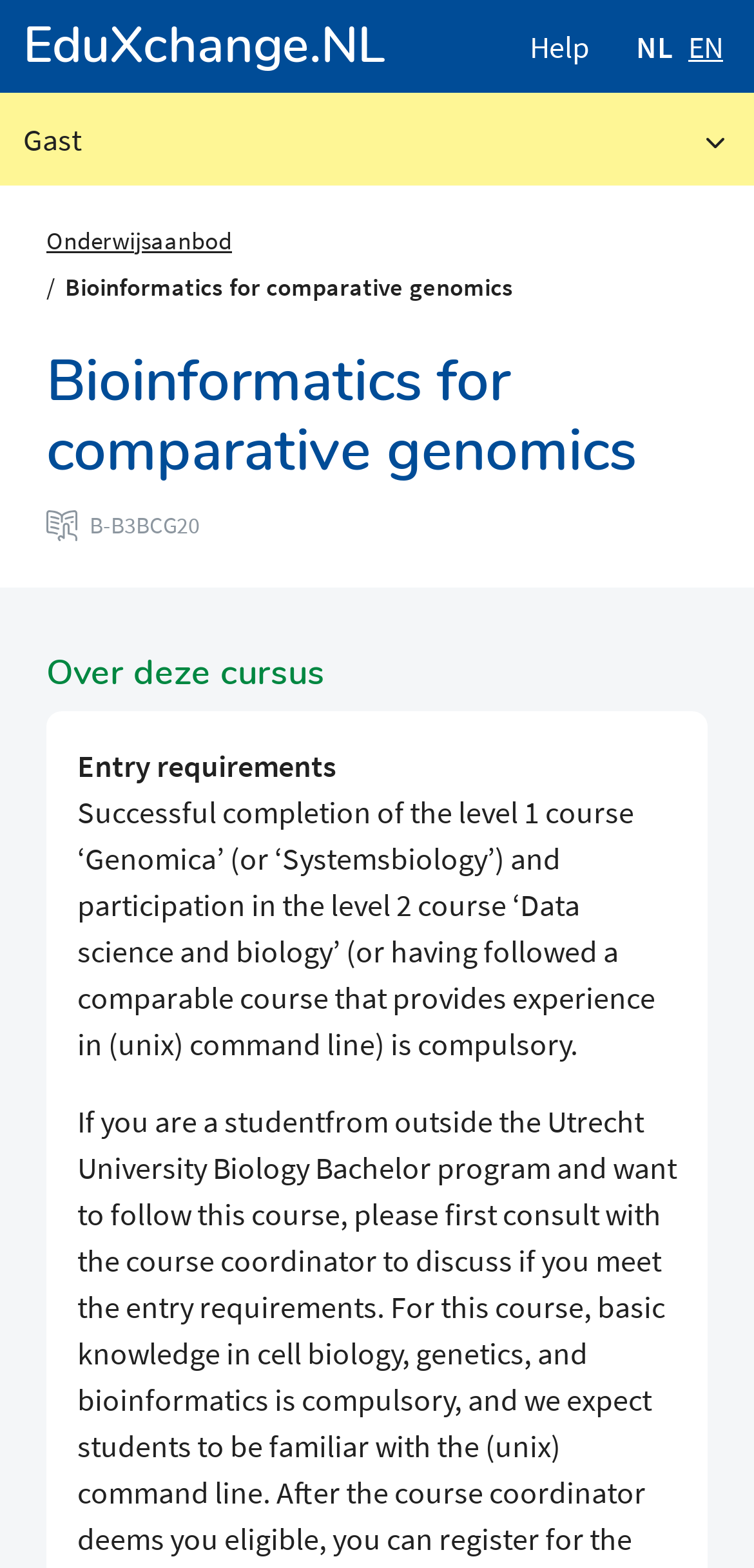Deliver a detailed narrative of the webpage's visual and textual elements.

The webpage is about EduXchange.NL, specifically focusing on bioinformatics for comparative genomics. At the top left, there is a link to the EduXchange.NL homepage. Next to it, on the top right, are three links: "Help", "EN", and a button labeled "Gast" with a small image beside it. 

Below these top links, there is a prominent heading that reads "Bioinformatics for comparative genomics", which is also the title of the webpage. Underneath this heading, there is a smaller image and a text "B-B3BCG20". 

Further down, there is a section titled "Over deze cursus" (which means "About this course" in Dutch). This section contains two paragraphs of text. The first paragraph is titled "Entry requirements" and the second paragraph describes the specific requirements for taking this course, including the completion of certain level 1 and level 2 courses.